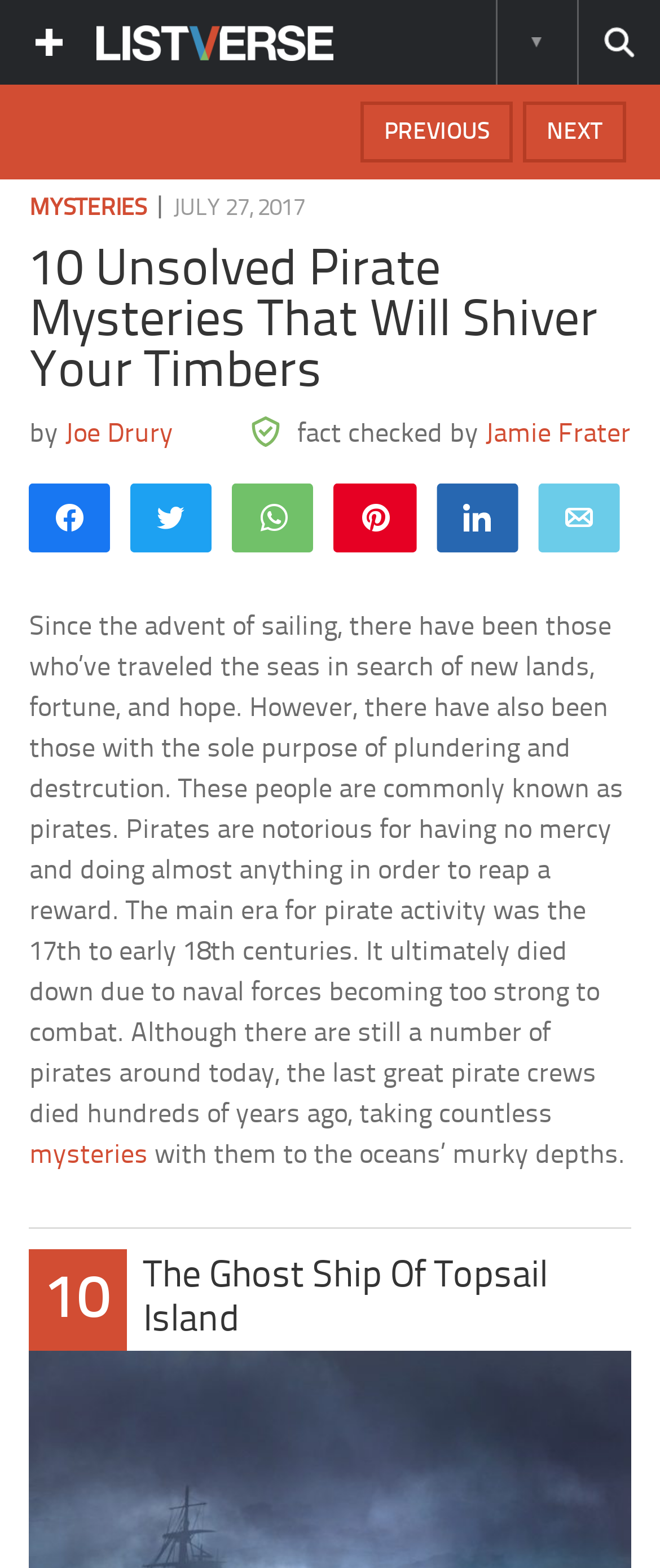Please determine the bounding box of the UI element that matches this description: Show Mobile Navigation. The coordinates should be given as (top-left x, top-left y, bottom-right x, bottom-right y), with all values between 0 and 1.

[0.015, 0.0, 0.133, 0.054]